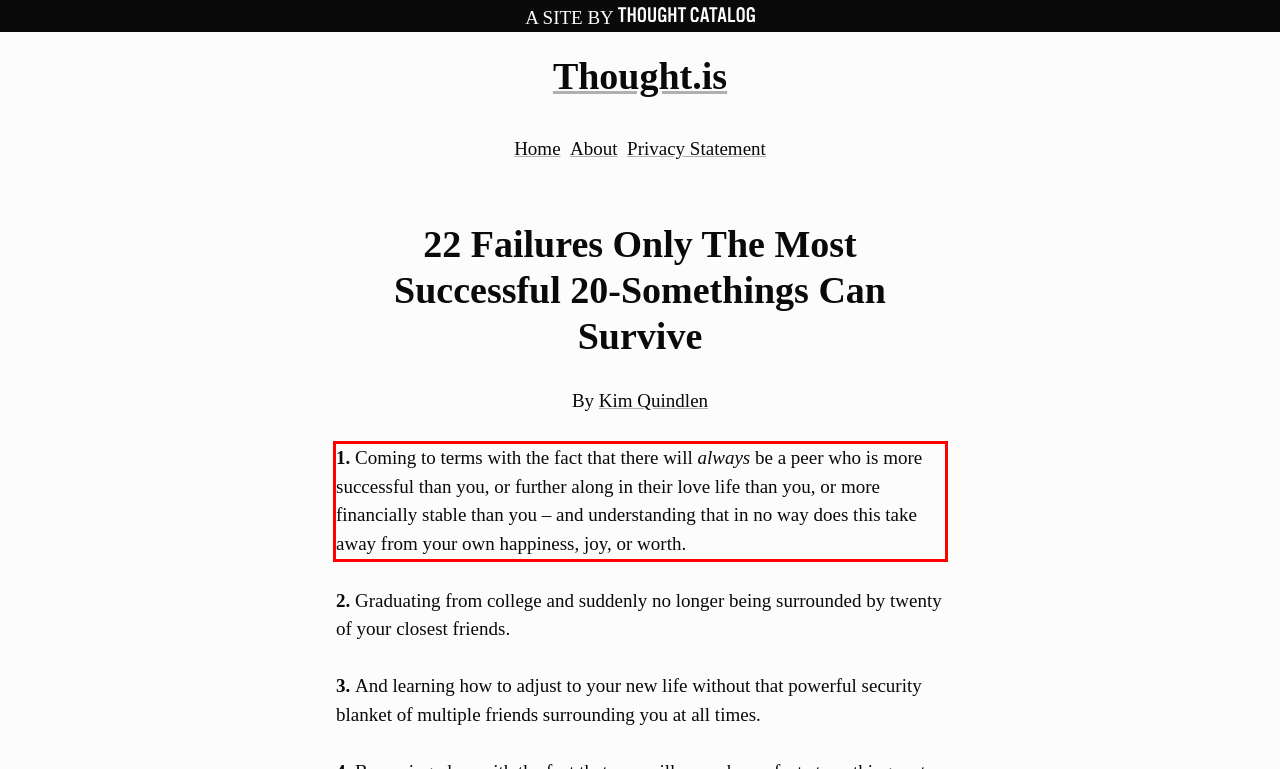By examining the provided screenshot of a webpage, recognize the text within the red bounding box and generate its text content.

1. Coming to terms with the fact that there will always be a peer who is more successful than you, or further along in their love life than you, or more financially stable than you – and understanding that in no way does this take away from your own happiness, joy, or worth.